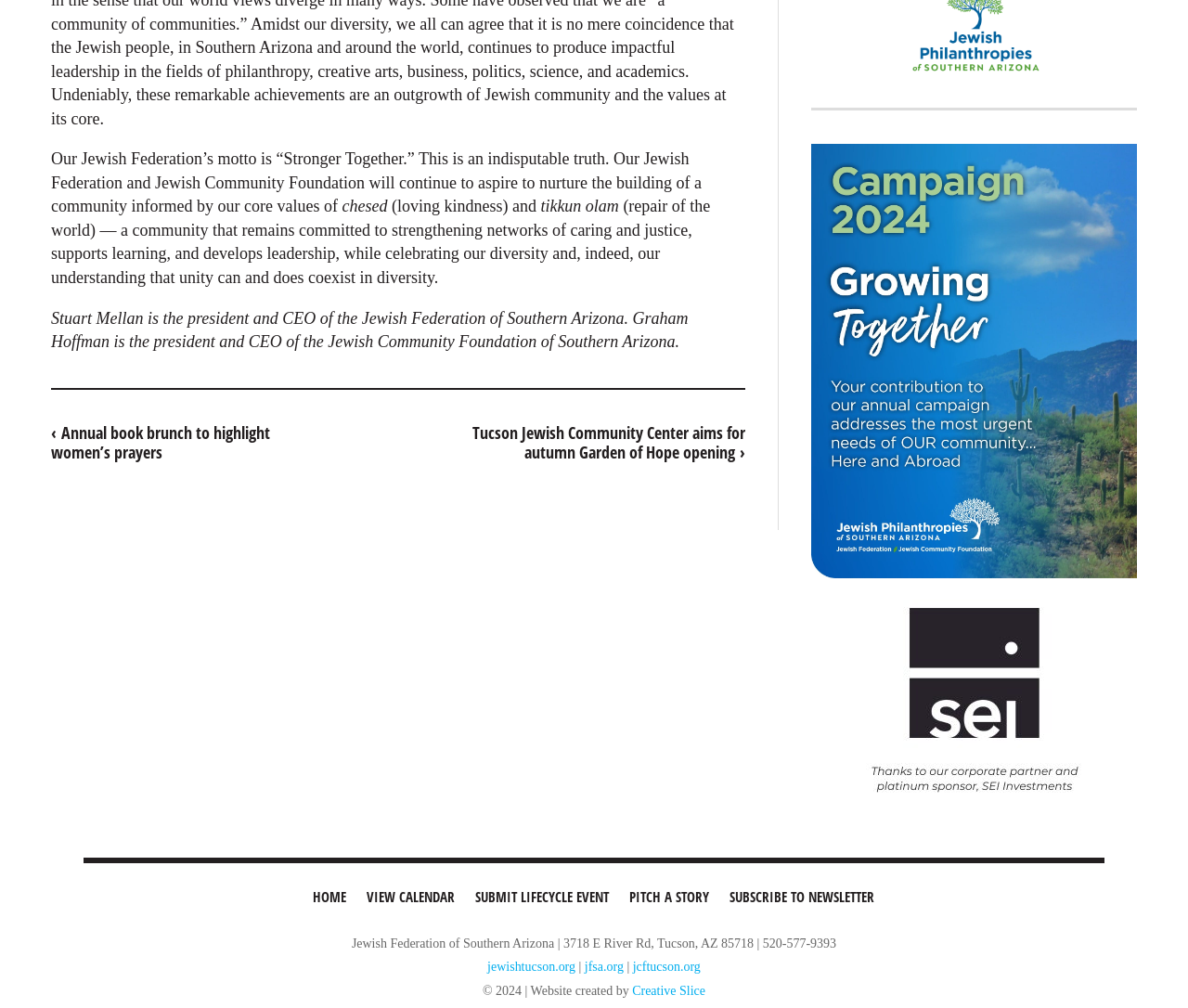Provide the bounding box coordinates of the HTML element this sentence describes: "Pitch a Story". The bounding box coordinates consist of four float numbers between 0 and 1, i.e., [left, top, right, bottom].

[0.523, 0.87, 0.604, 0.91]